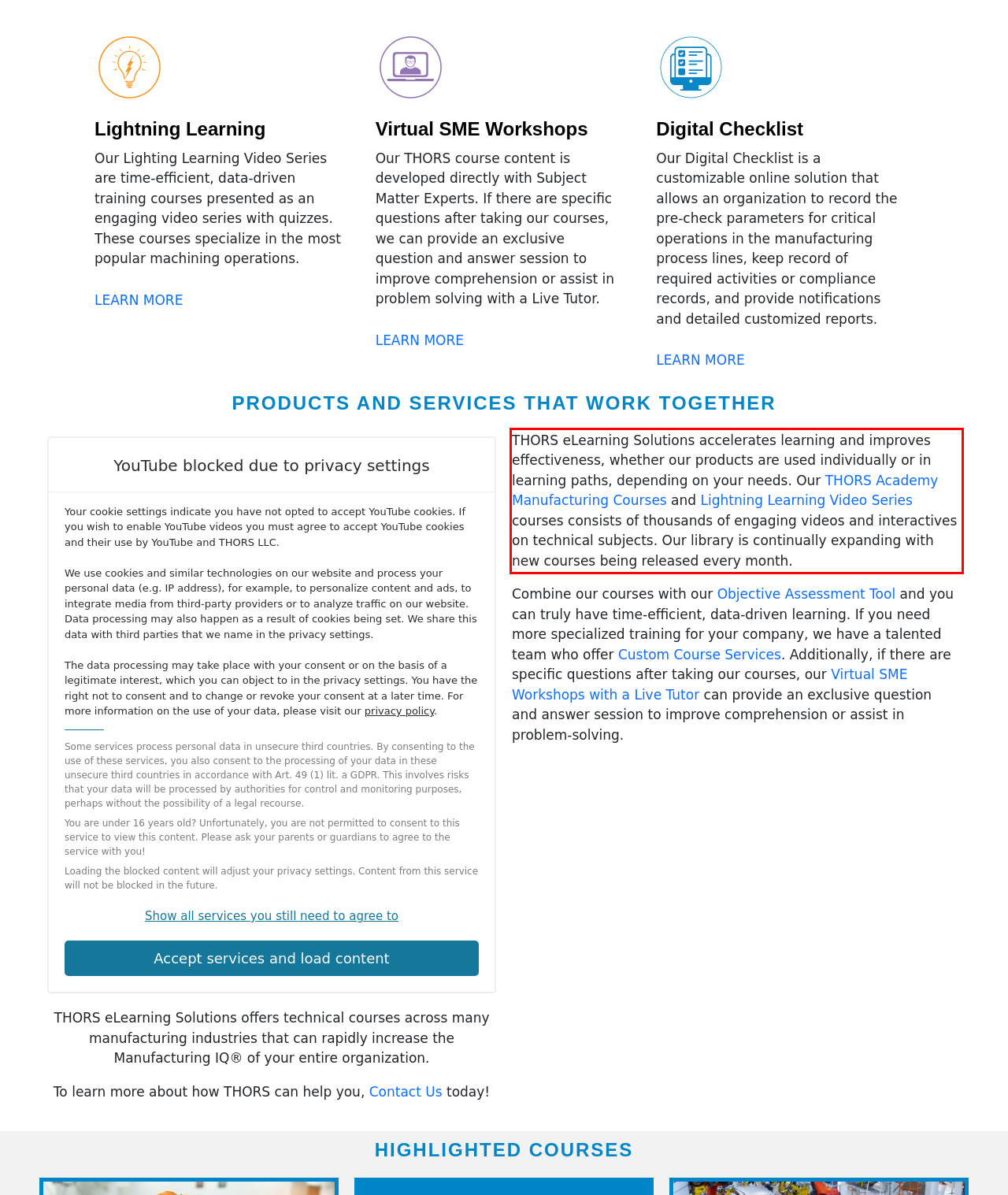Identify the text within the red bounding box on the webpage screenshot and generate the extracted text content.

THORS eLearning Solutions accelerates learning and improves effectiveness, whether our products are used individually or in learning paths, depending on your needs. Our THORS Academy Manufacturing Courses and Lightning Learning Video Series courses consists of thousands of engaging videos and interactives on technical subjects. Our library is continually expanding with new courses being released every month.